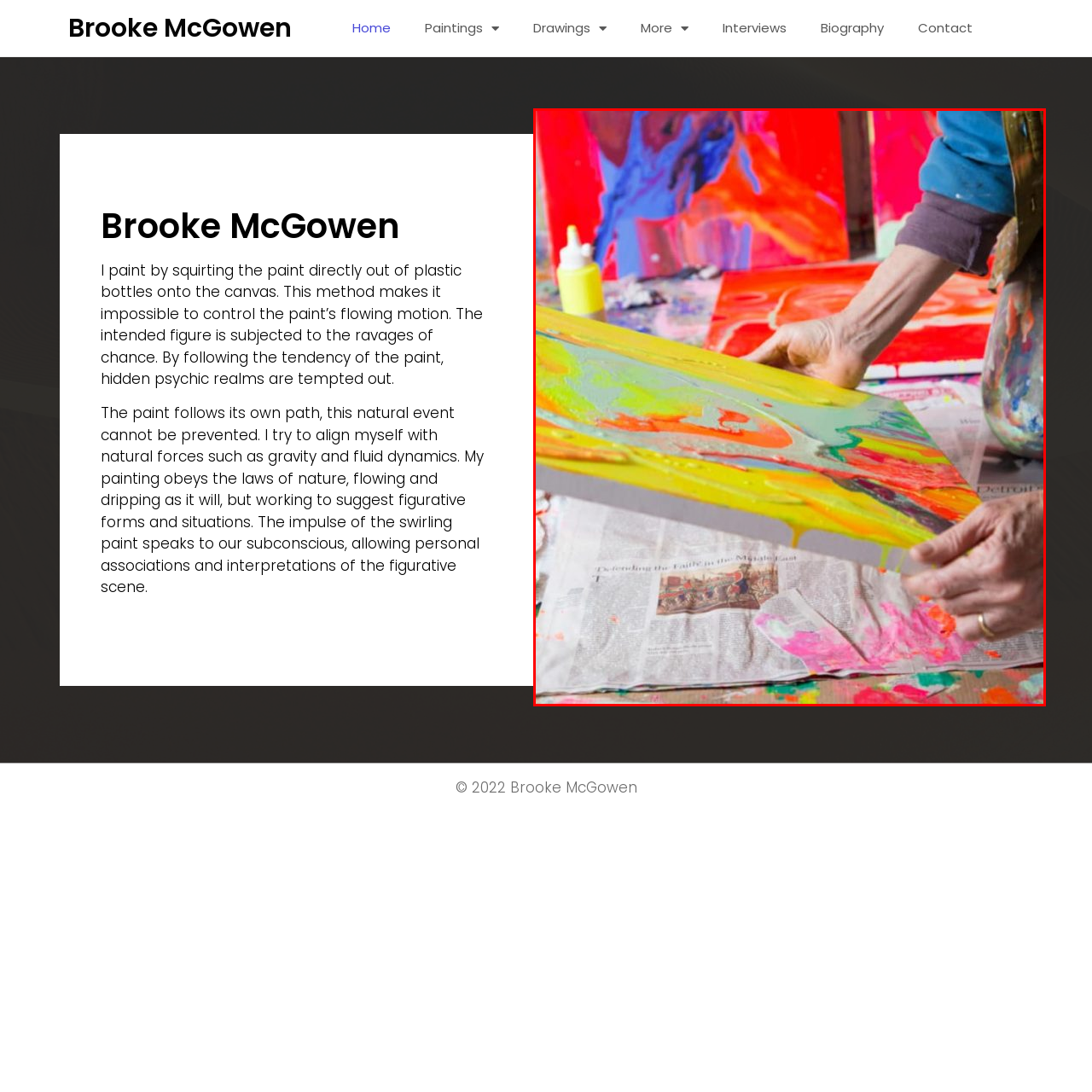Generate an in-depth caption for the image segment highlighted with a red box.

In this vibrant and dynamic image, an artist's hand is seen skillfully holding a canvas featuring a bold expression of colors, including vivid yellows, greens, and dynamic brush strokes. The background is adorned with various other artworks, all bursting with intense colors like reds and blues, creating a lively and creative atmosphere. Beneath the canvas, crumpled newspapers and splatters of paint showcase the artist’s working environment, adding to the sense of spontaneity and fluidity in the creative process. This scene illustrates the artistic method of embracing chance, capturing the natural and unpredictable essence of paint as it flows and intertwines, echoing the artist's unique technique of direct application from plastic bottles. This moment reflects not just the act of painting but the joyful celebration of color and form inherent in the artist's practice.